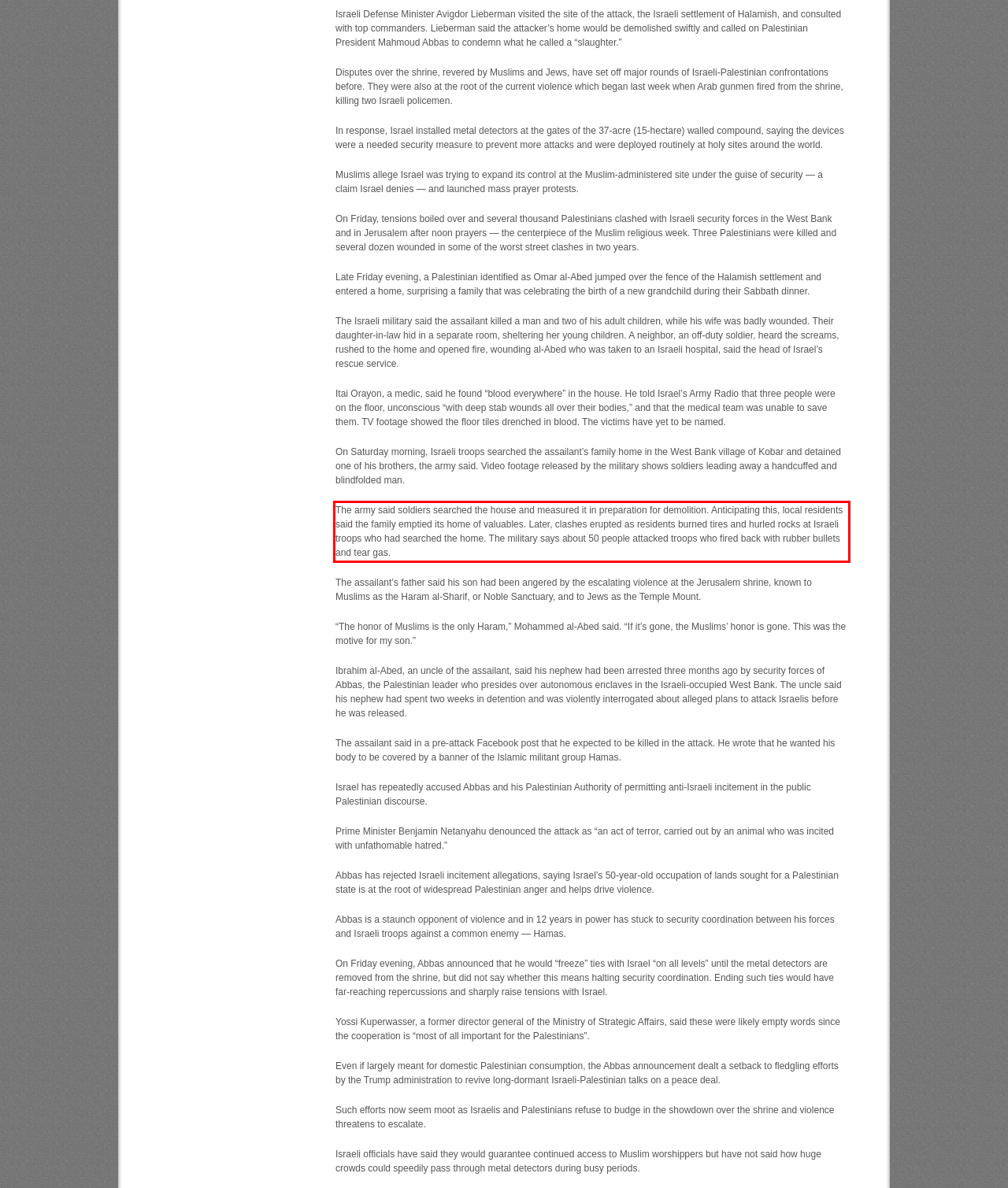Identify the red bounding box in the webpage screenshot and perform OCR to generate the text content enclosed.

The army said soldiers searched the house and measured it in preparation for demolition. Anticipating this, local residents said the family emptied its home of valuables. Later, clashes erupted as residents burned tires and hurled rocks at Israeli troops who had searched the home. The military says about 50 people attacked troops who fired back with rubber bullets and tear gas.